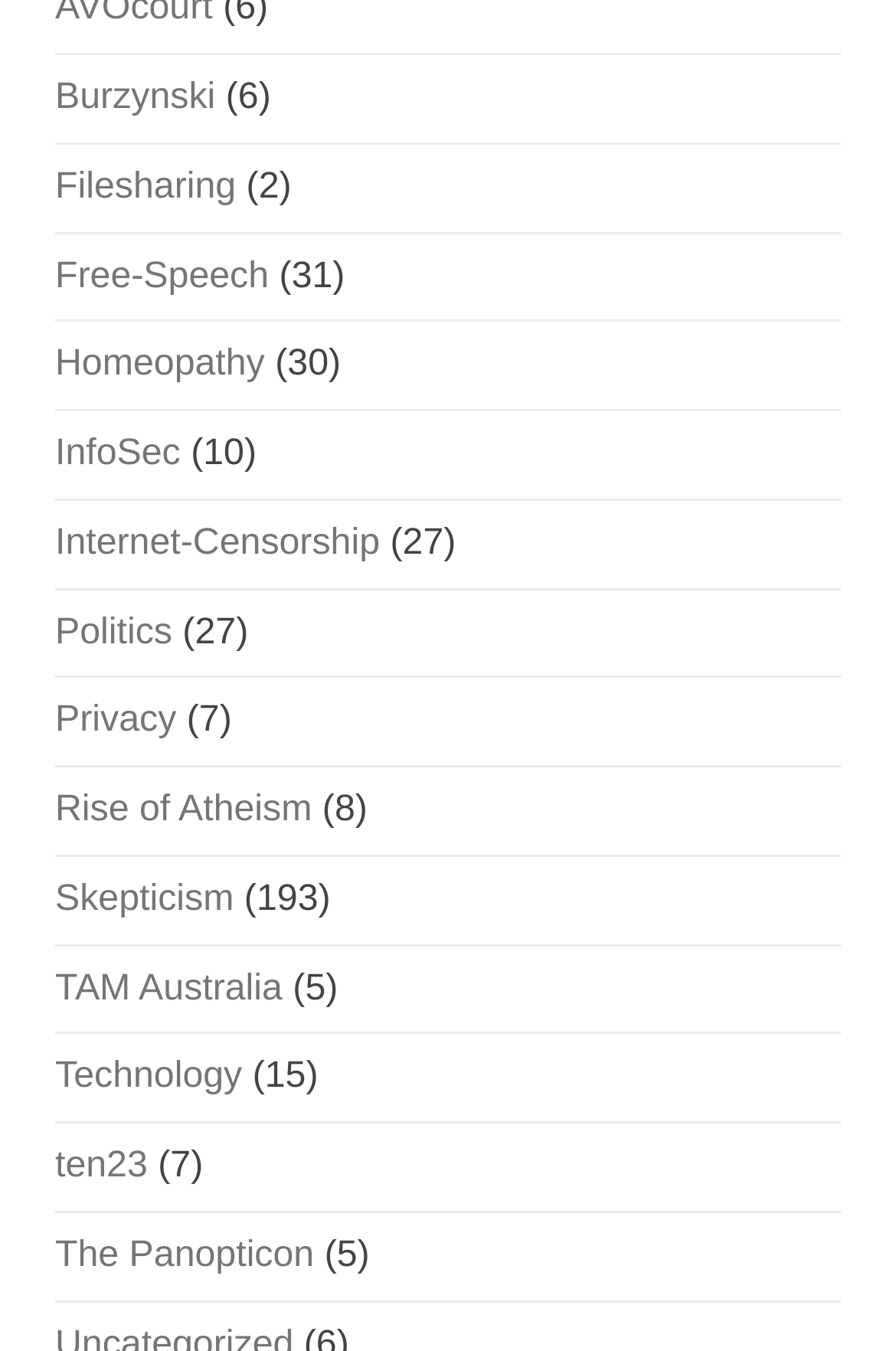What is the first link on the webpage?
Based on the image, give a concise answer in the form of a single word or short phrase.

Burzynski